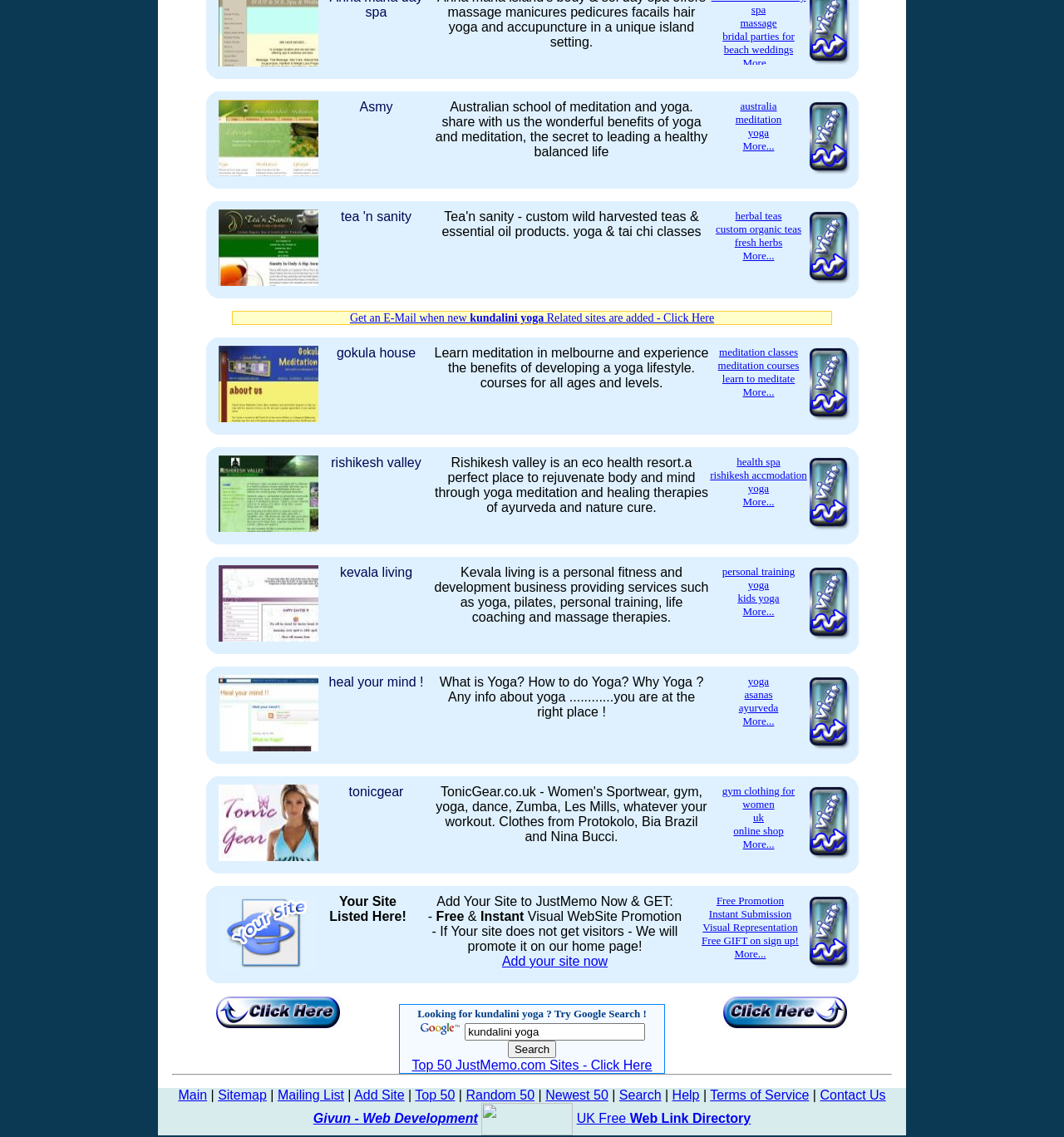Can you show the bounding box coordinates of the region to click on to complete the task described in the instruction: "Explore yoga classes in Melbourne"?

[0.676, 0.304, 0.75, 0.315]